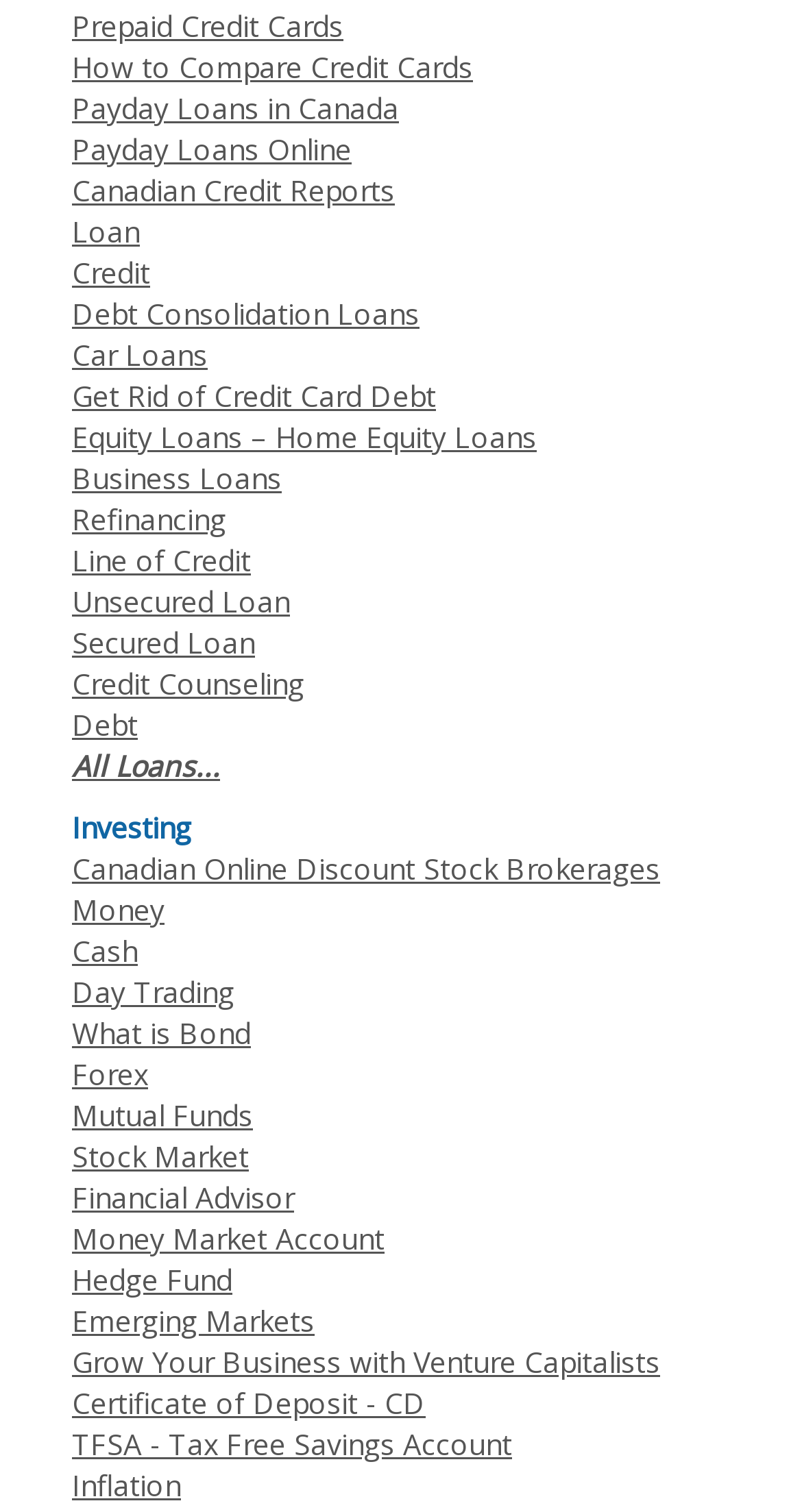What is the main topic of the webpage?
Using the image, answer in one word or phrase.

Finance